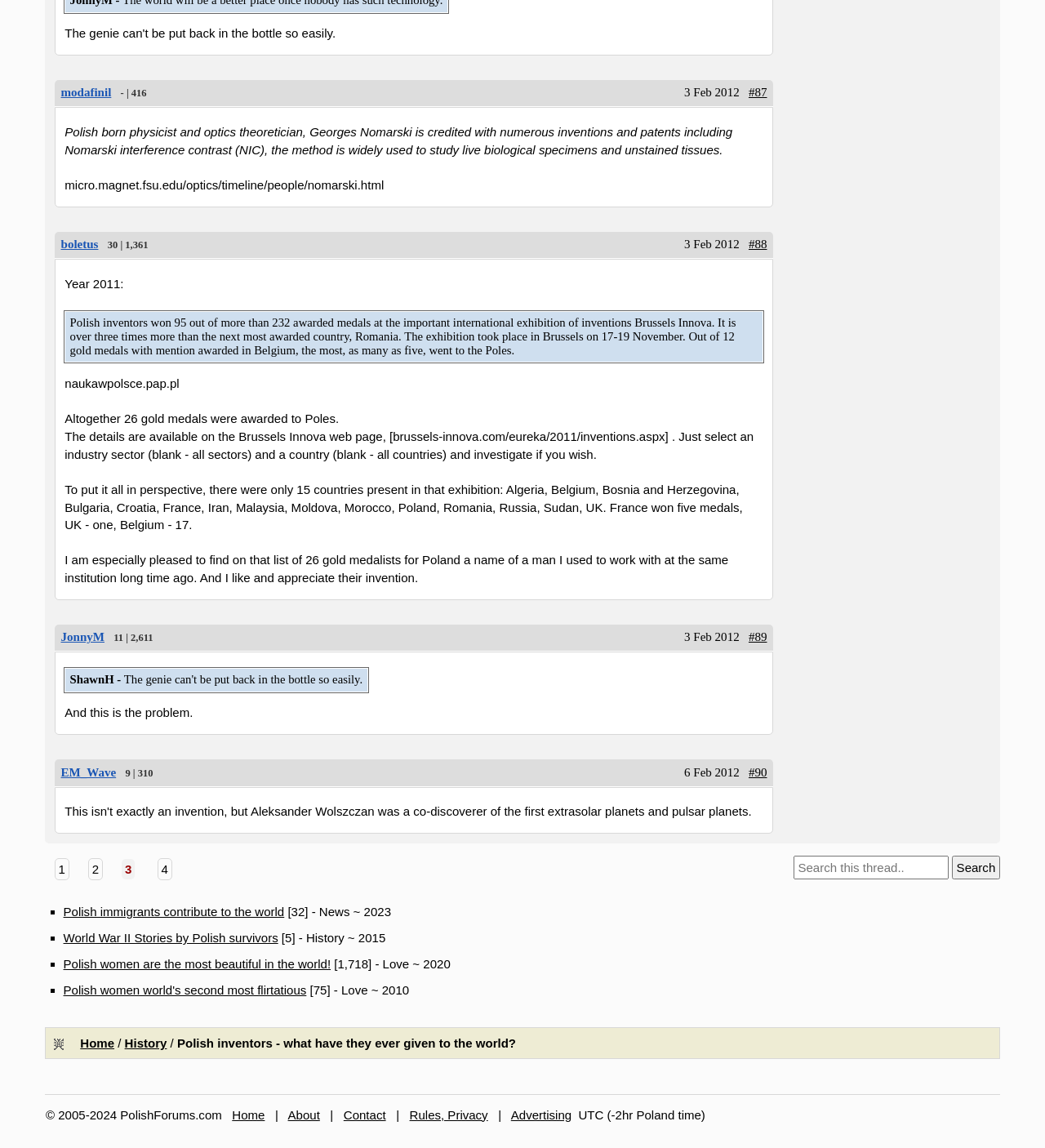Please determine the bounding box coordinates of the element's region to click in order to carry out the following instruction: "Go to HOME page". The coordinates should be four float numbers between 0 and 1, i.e., [left, top, right, bottom].

None